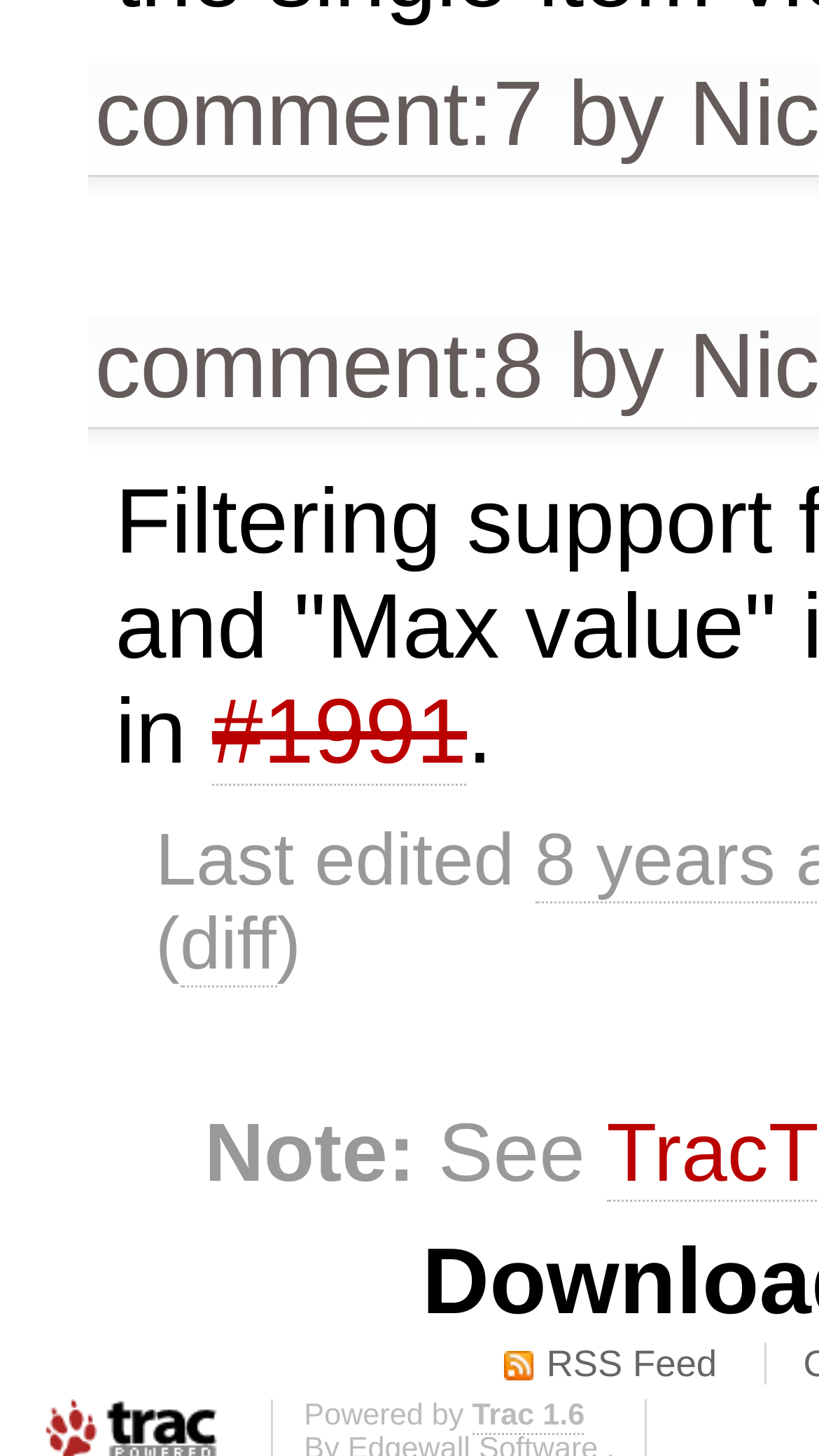Provide the bounding box coordinates for the UI element that is described by this text: "Edgewall Software". The coordinates should be in the form of four float numbers between 0 and 1: [left, top, right, bottom].

[0.425, 0.961, 0.73, 0.986]